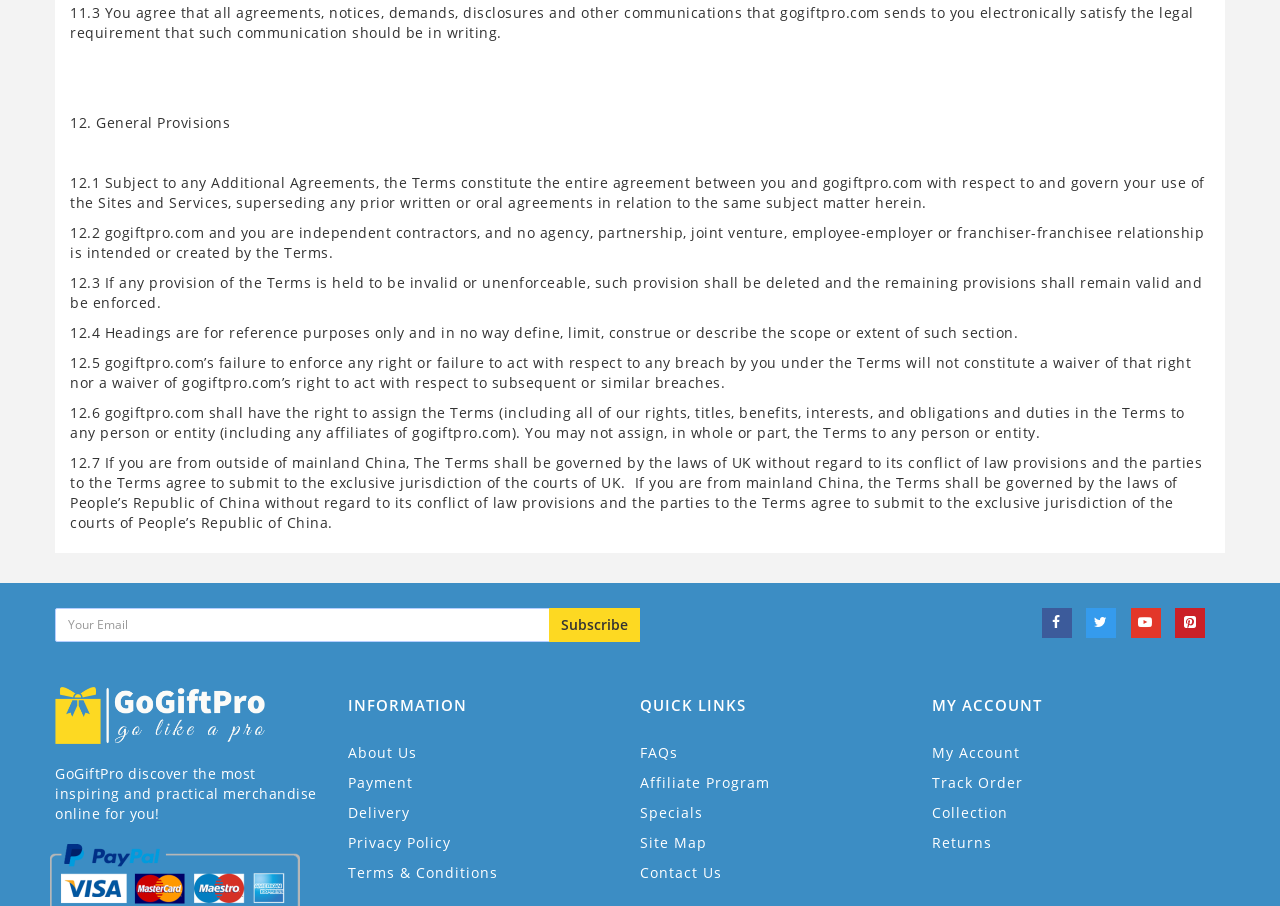Please identify the bounding box coordinates of the element that needs to be clicked to execute the following command: "Visit the About Us page". Provide the bounding box using four float numbers between 0 and 1, formatted as [left, top, right, bottom].

[0.271, 0.82, 0.325, 0.841]